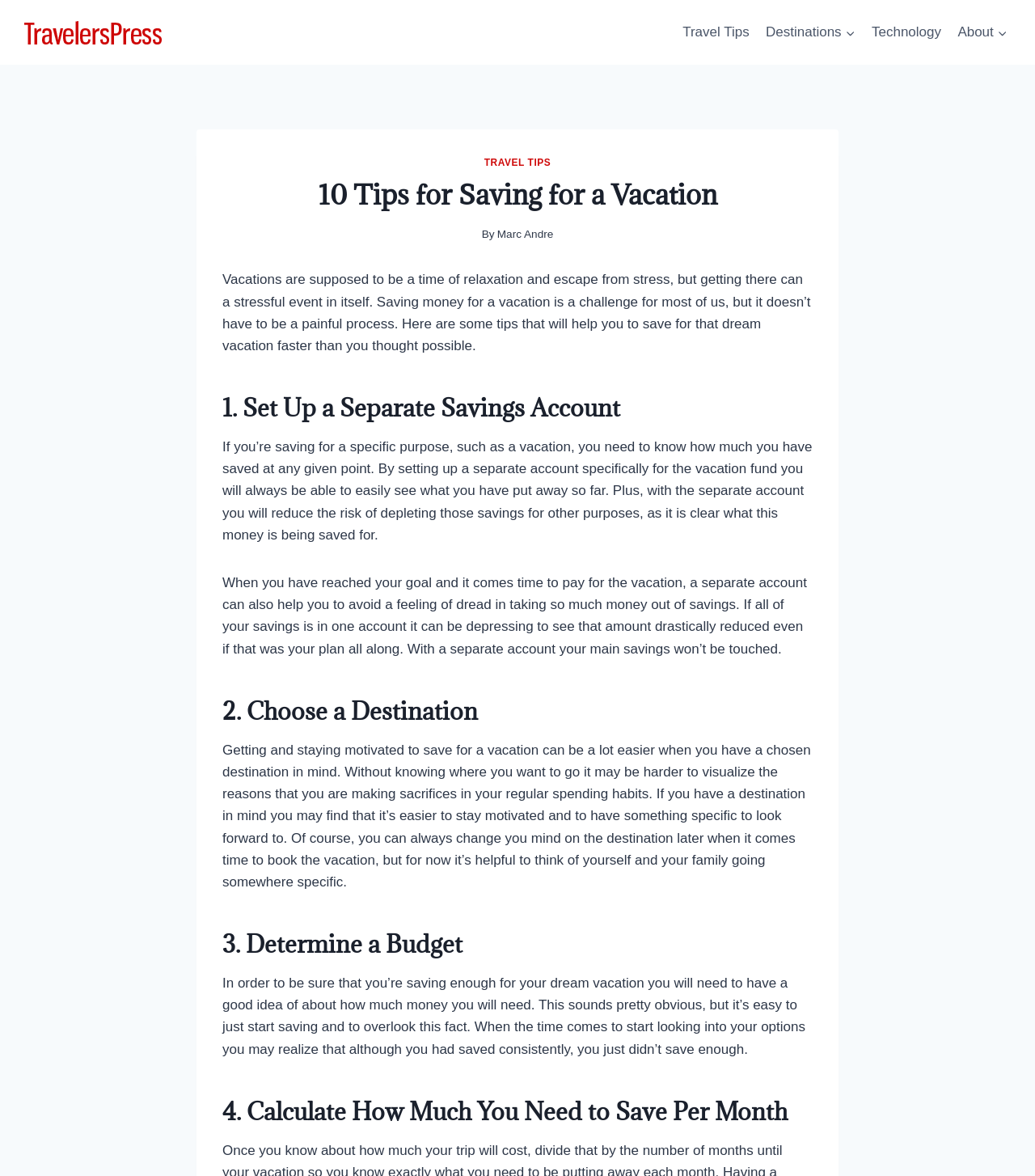What is the website's name?
With the help of the image, please provide a detailed response to the question.

The website's name is obtained from the link element with the text 'TravelersPress' at the top left corner of the webpage, which is likely the logo or title of the website.